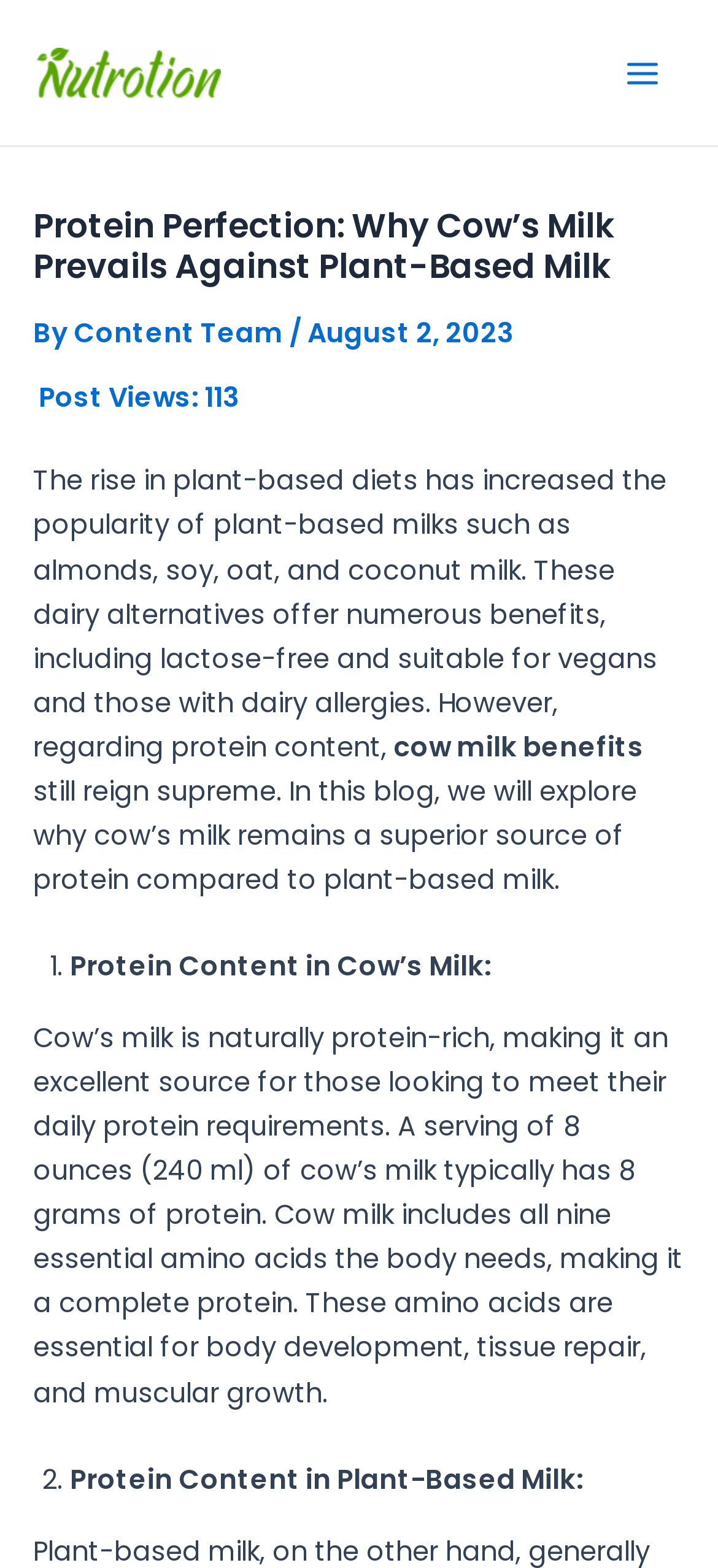Determine the bounding box coordinates (top-left x, top-left y, bottom-right x, bottom-right y) of the UI element described in the following text: Content Team

[0.102, 0.2, 0.402, 0.224]